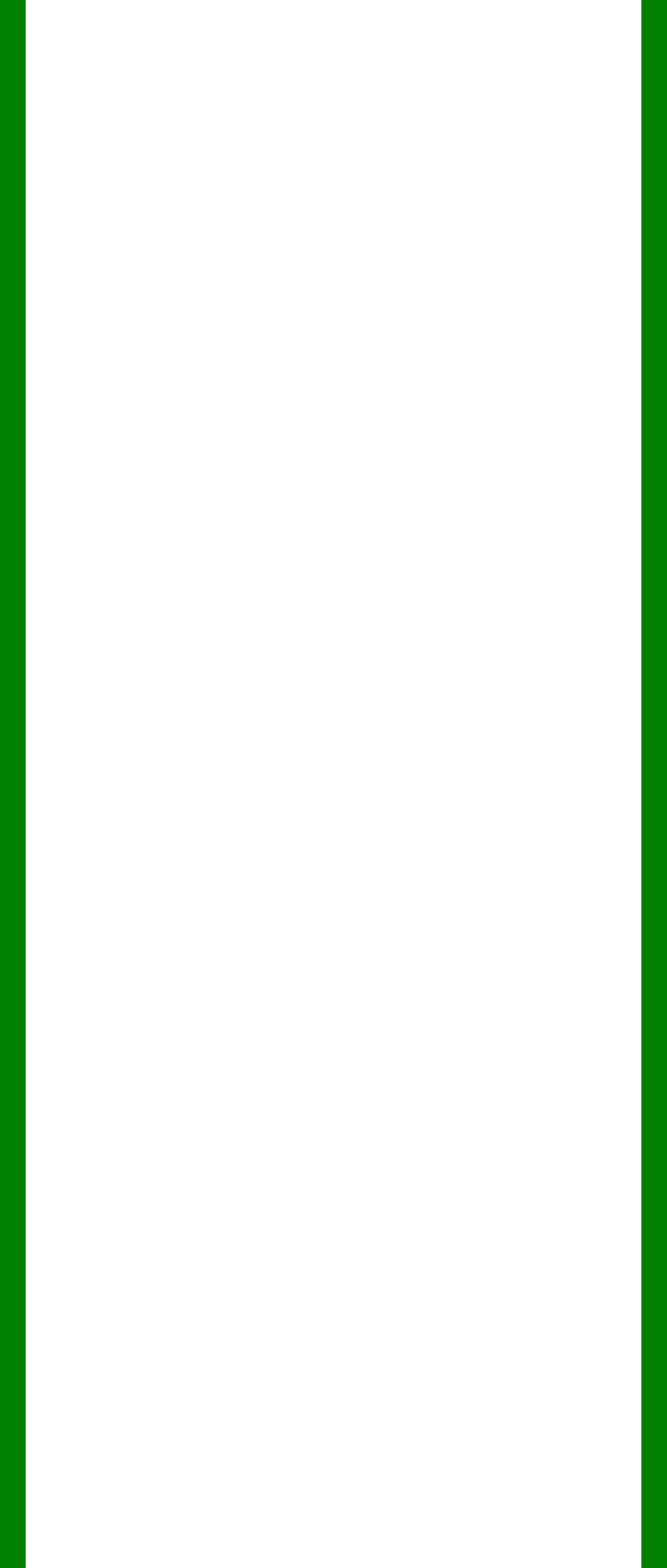Determine the bounding box for the UI element as described: "title="5"". The coordinates should be represented as four float numbers between 0 and 1, formatted as [left, top, right, bottom].

[0.508, 0.201, 0.954, 0.221]